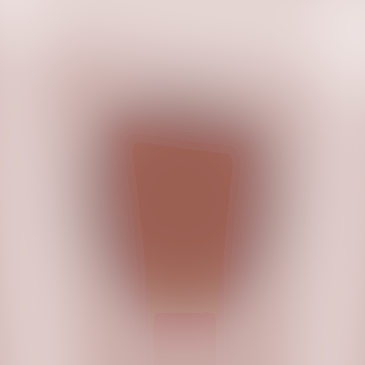Carefully observe the image and respond to the question with a detailed answer:
What can be done with the product image?

According to the caption, the product image is accompanied by options to add it to a shopping cart, making it easily accessible for purchase.